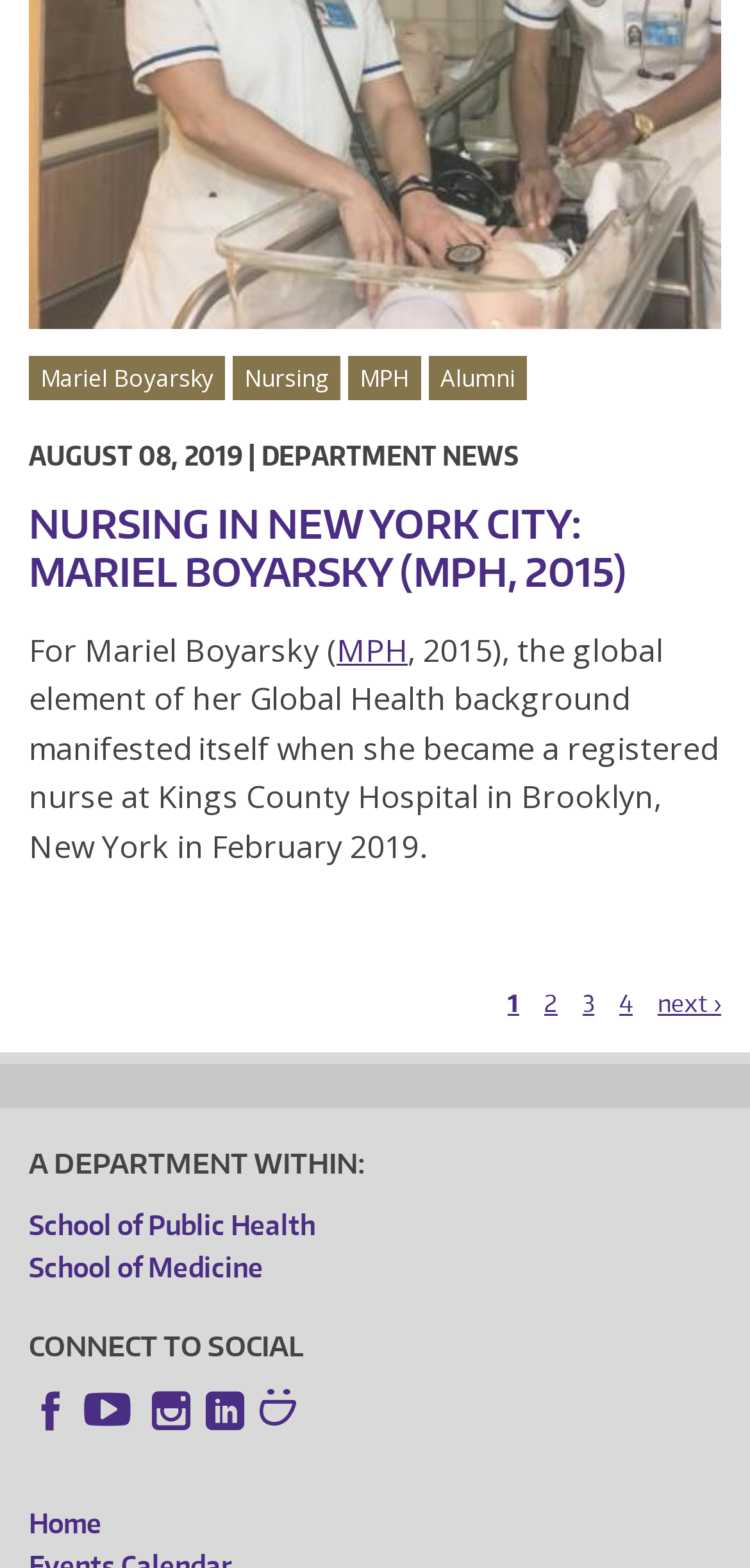Please identify the bounding box coordinates of the clickable element to fulfill the following instruction: "Open Facebook". The coordinates should be four float numbers between 0 and 1, i.e., [left, top, right, bottom].

[0.038, 0.884, 0.1, 0.914]